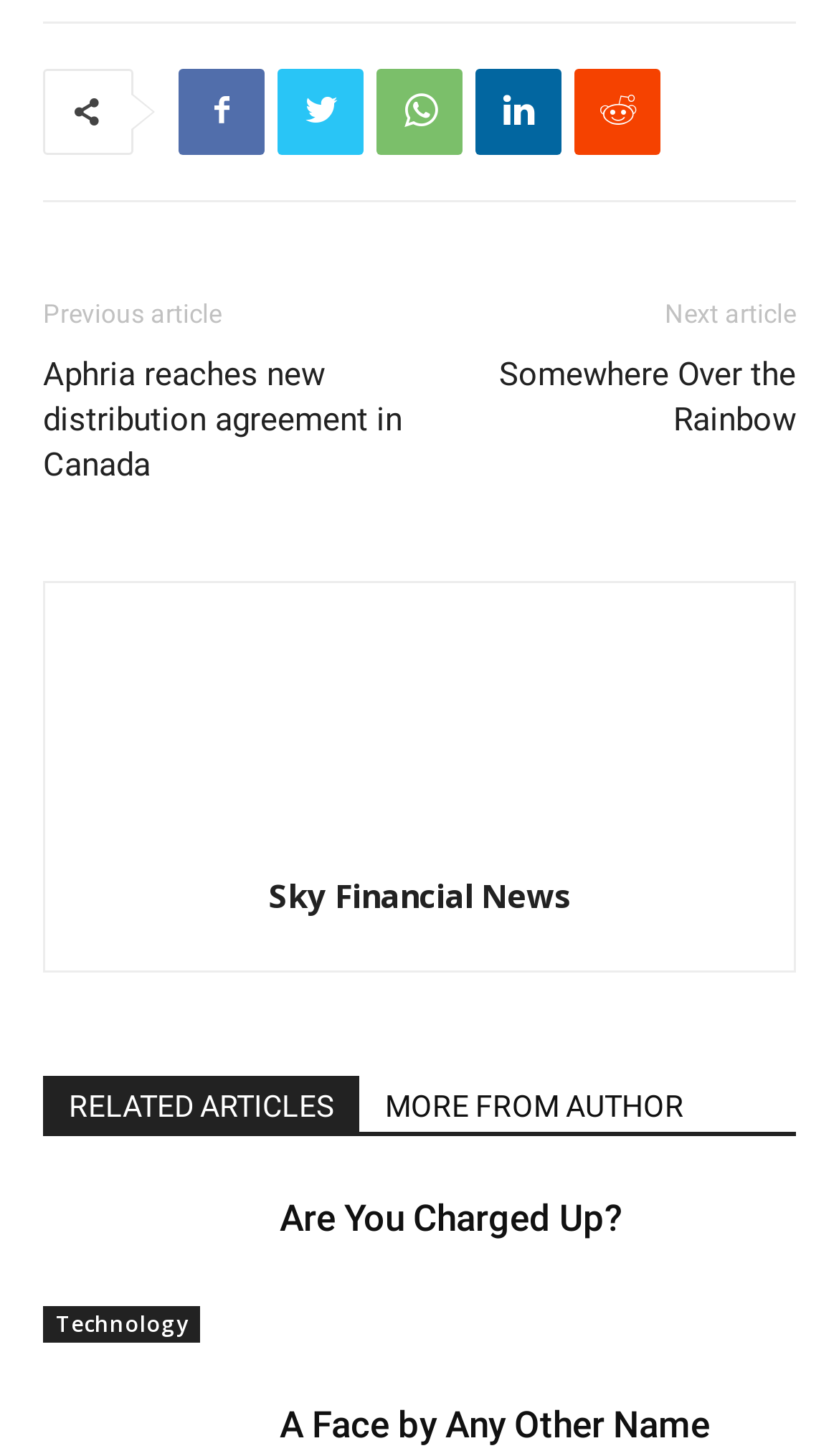Identify the bounding box of the HTML element described here: "Somewhere Over the Rainbow". Provide the coordinates as four float numbers between 0 and 1: [left, top, right, bottom].

[0.5, 0.242, 0.949, 0.304]